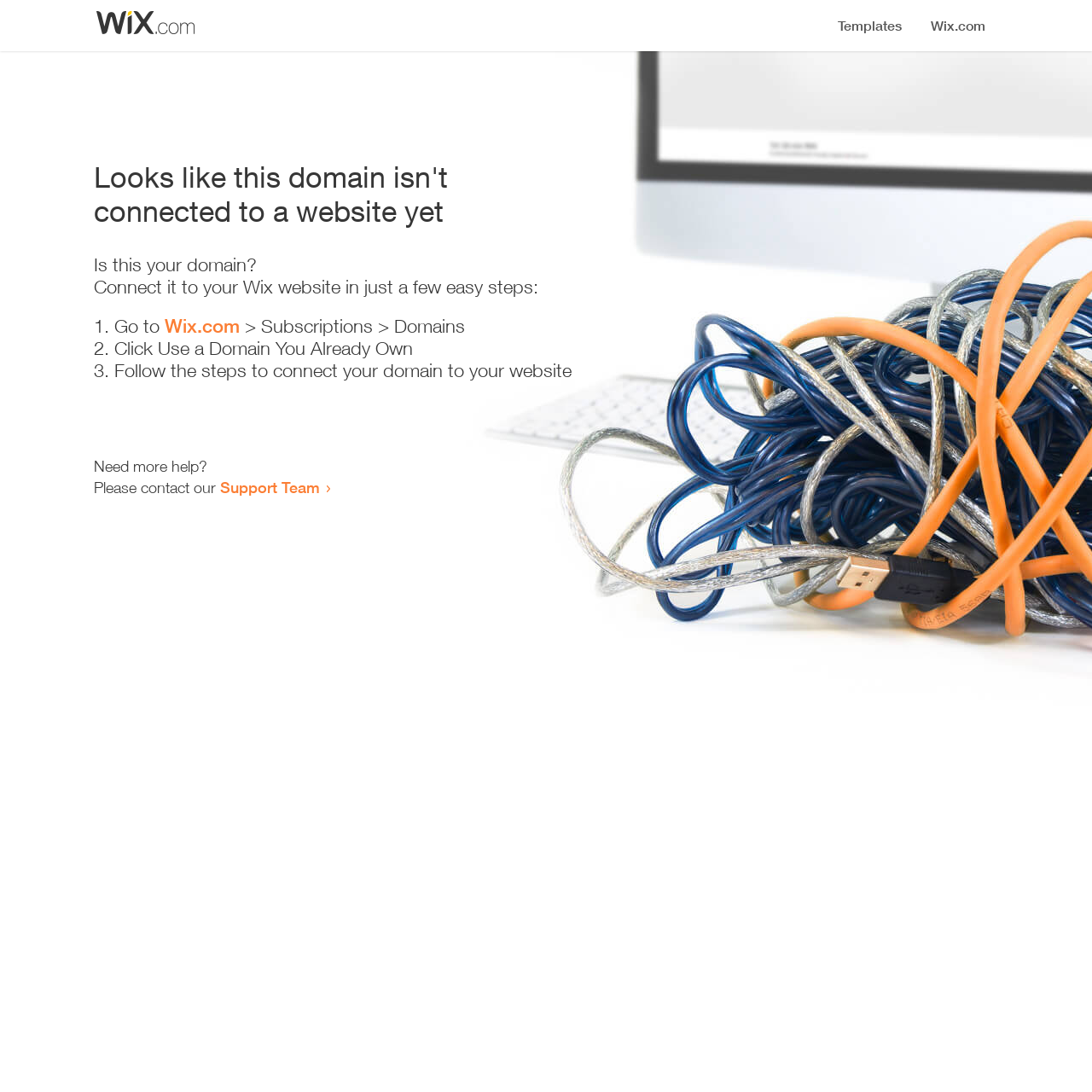Please find and report the primary heading text from the webpage.

Looks like this domain isn't
connected to a website yet